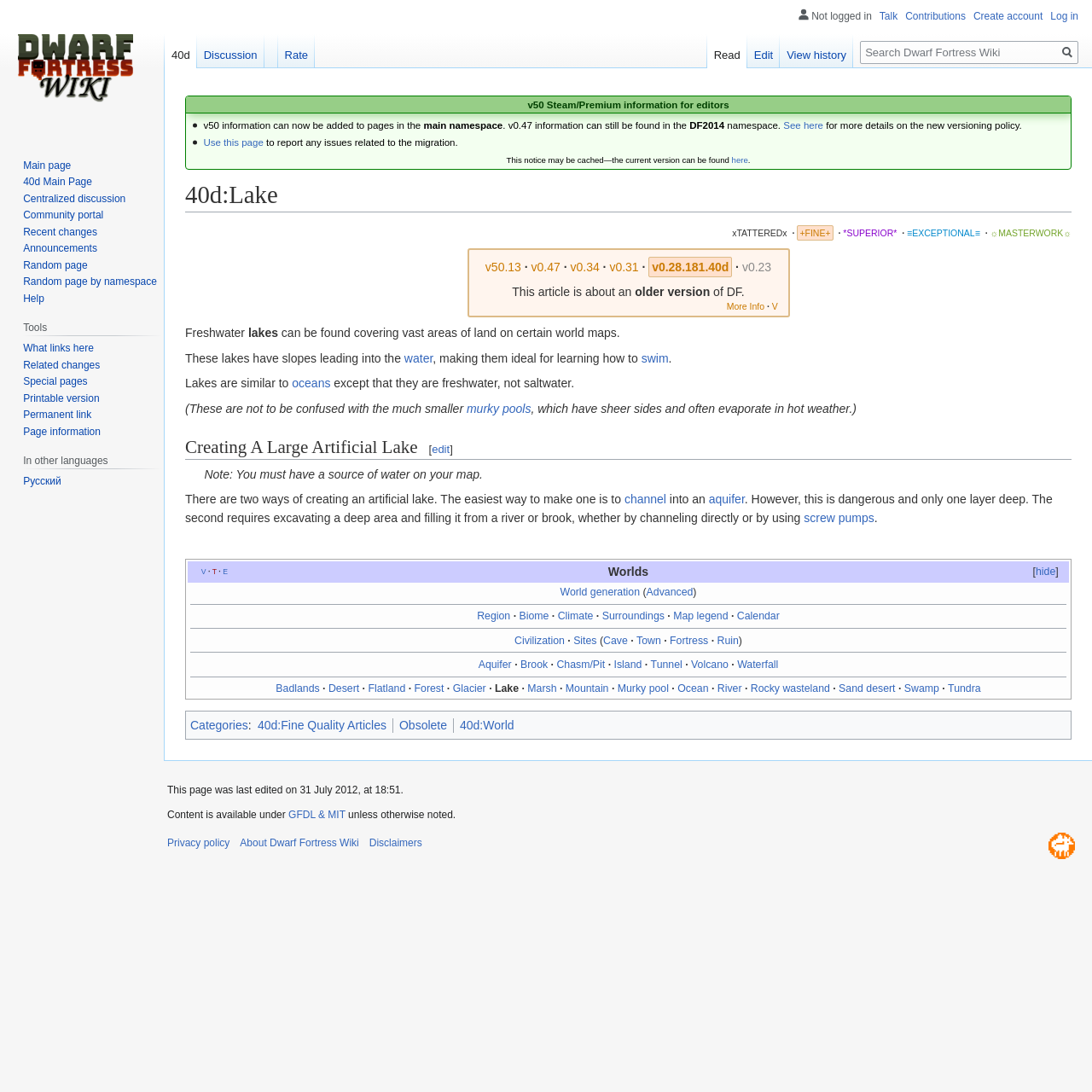Identify the bounding box coordinates for the UI element mentioned here: "Random page by namespace". Provide the coordinates as four float values between 0 and 1, i.e., [left, top, right, bottom].

[0.021, 0.253, 0.144, 0.264]